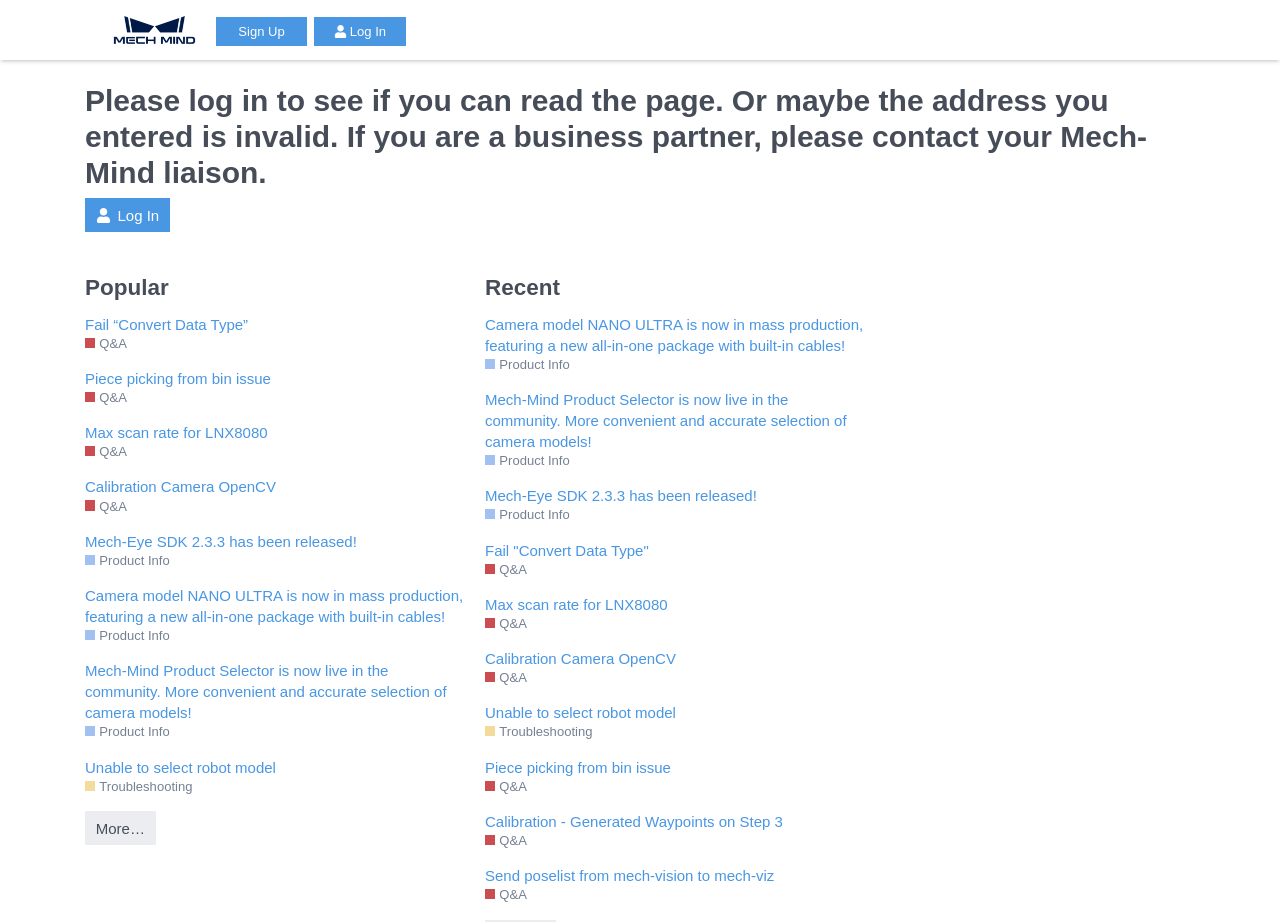Please identify the bounding box coordinates of the area I need to click to accomplish the following instruction: "Click on the 'Sign Up' link".

[0.169, 0.018, 0.24, 0.05]